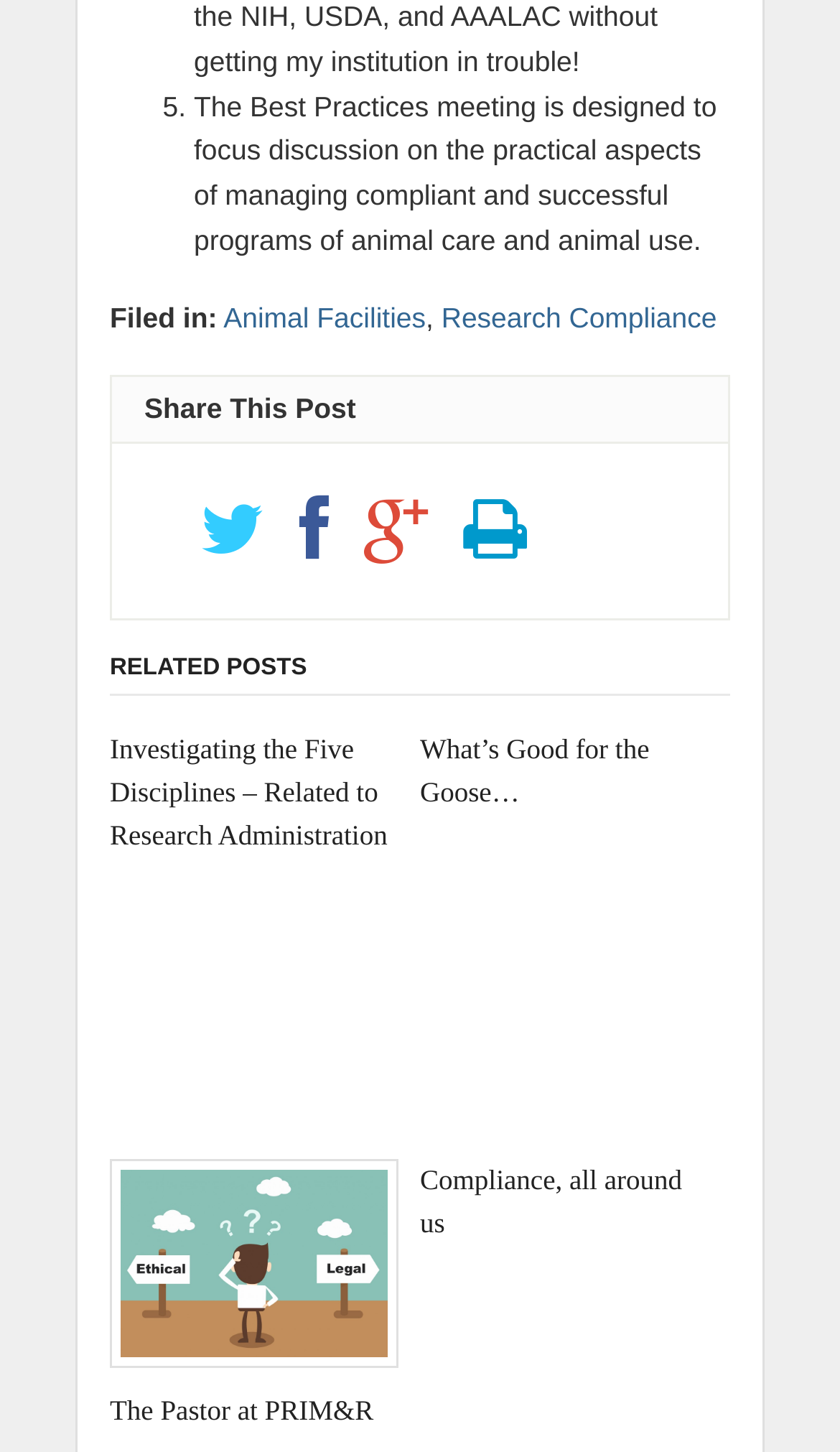What is the topic of the Best Practices meeting? From the image, respond with a single word or brief phrase.

animal care and animal use